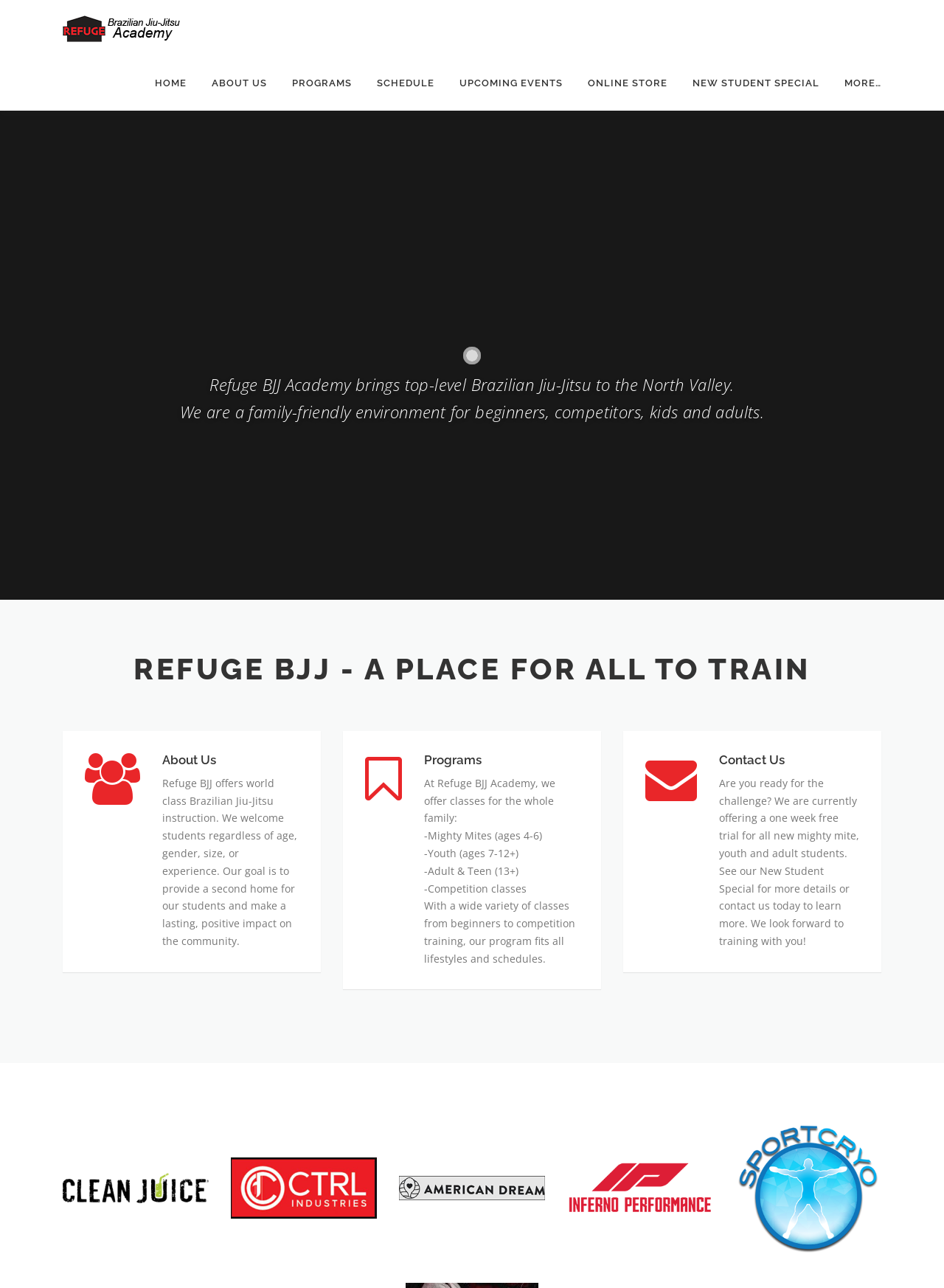Determine the bounding box coordinates for the area that should be clicked to carry out the following instruction: "Click on the 'NEW STUDENT SPECIAL' link".

[0.72, 0.043, 0.881, 0.086]